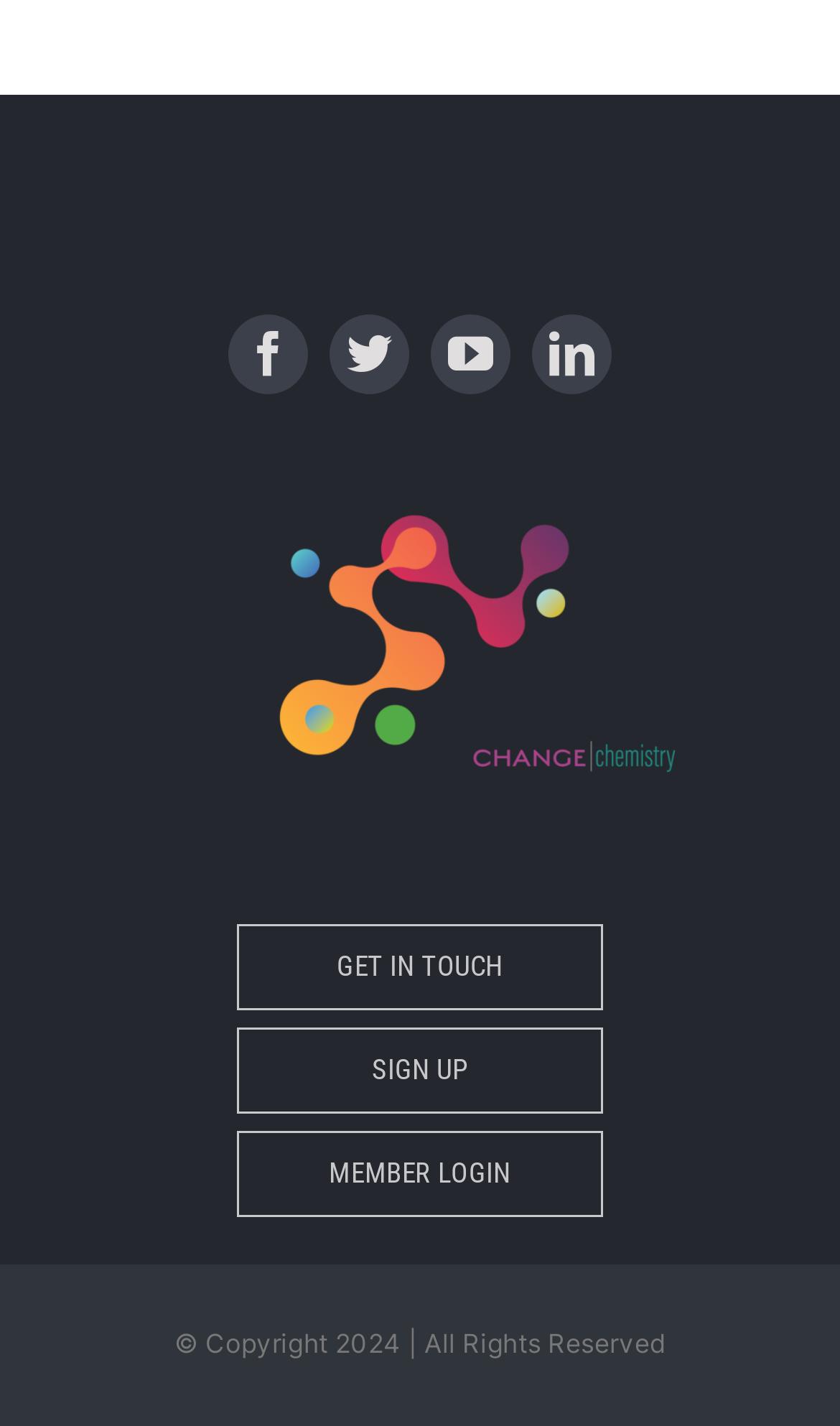What is the logo variation link for?
Using the image, elaborate on the answer with as much detail as possible.

The 'change_logo_variations2' link is located near the top of the webpage, suggesting that it is related to modifying or customizing the website's logo, possibly for branding or personalization purposes.